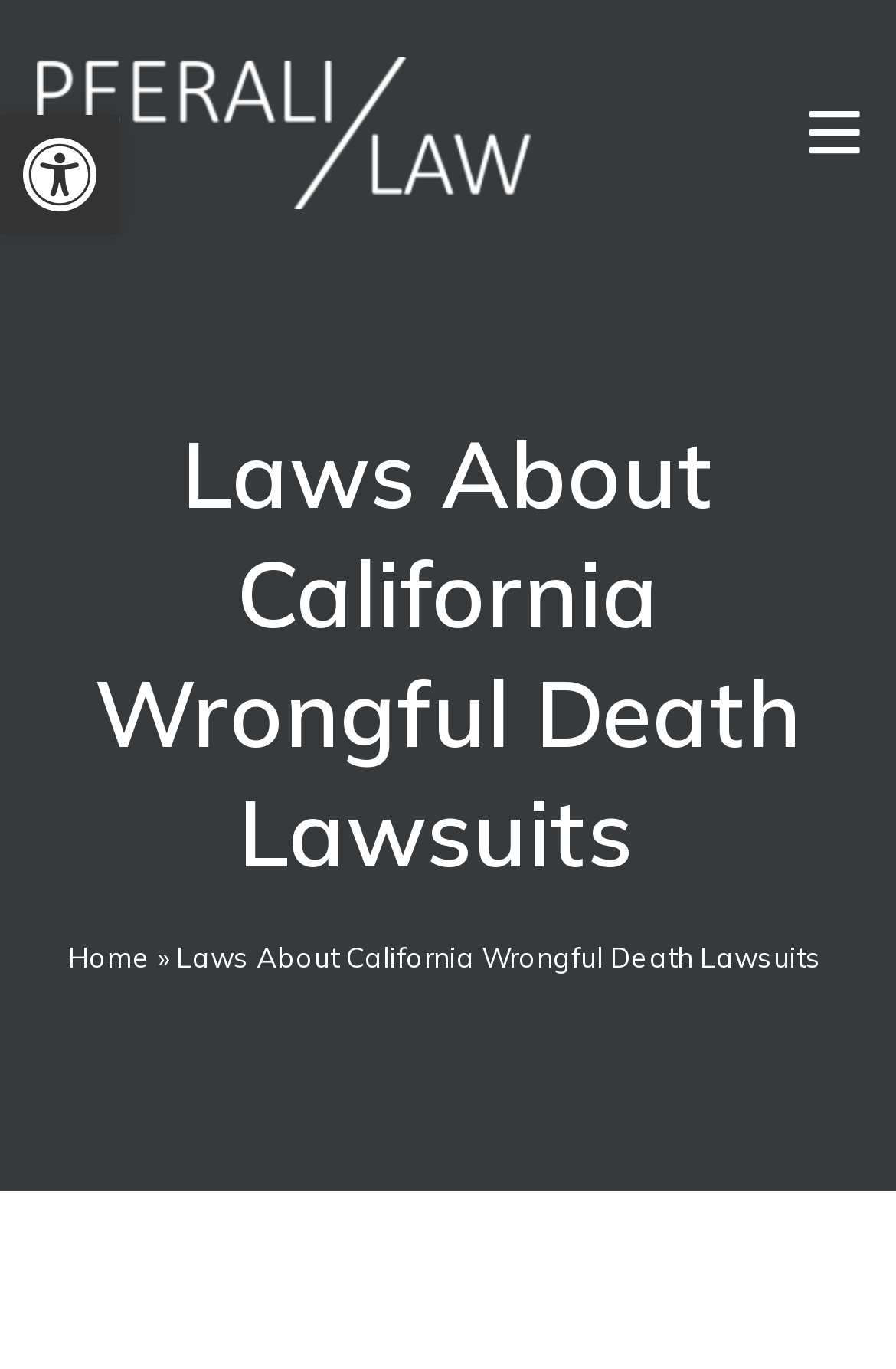Give a concise answer of one word or phrase to the question: 
What is the purpose of the toggle button?

Open and Close Menu